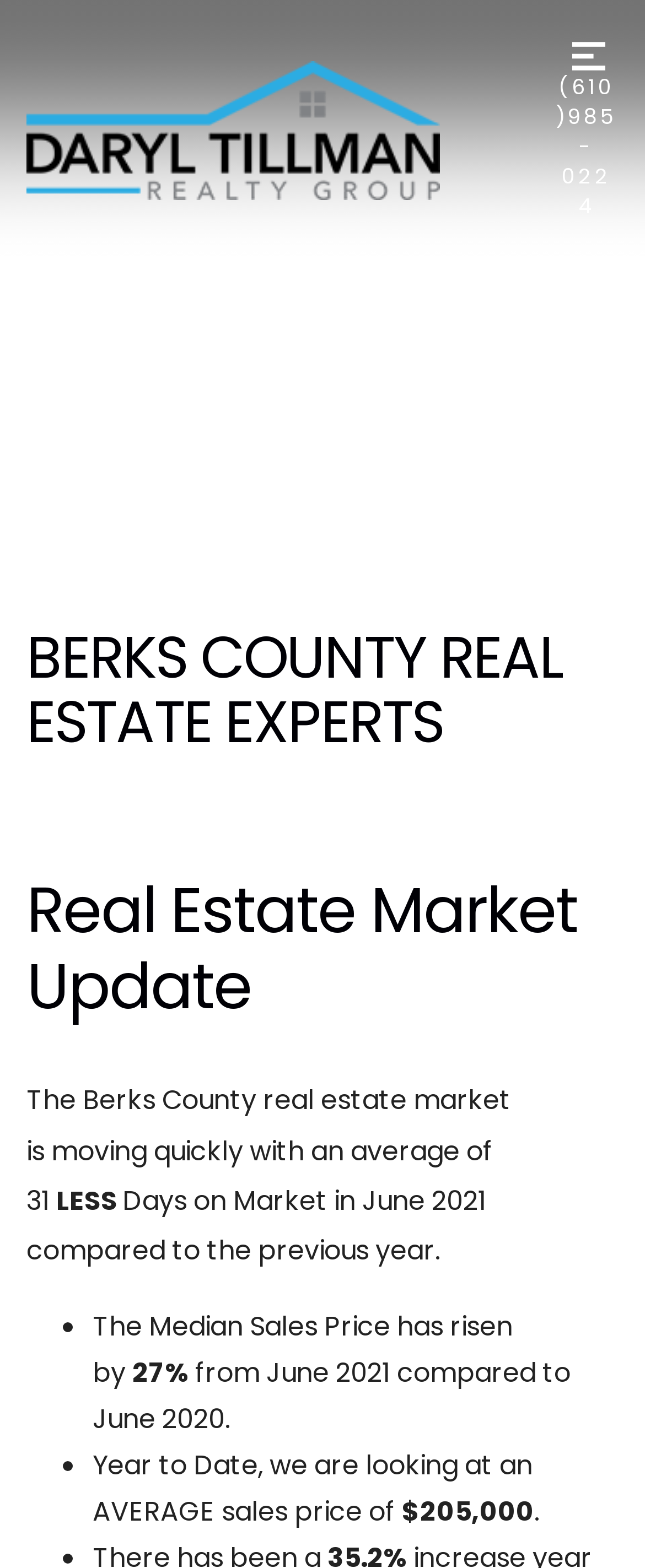Refer to the screenshot and give an in-depth answer to this question: What is the phone number to contact?

I found the answer by looking at the link element that has the phone number '(610)985-0224'.